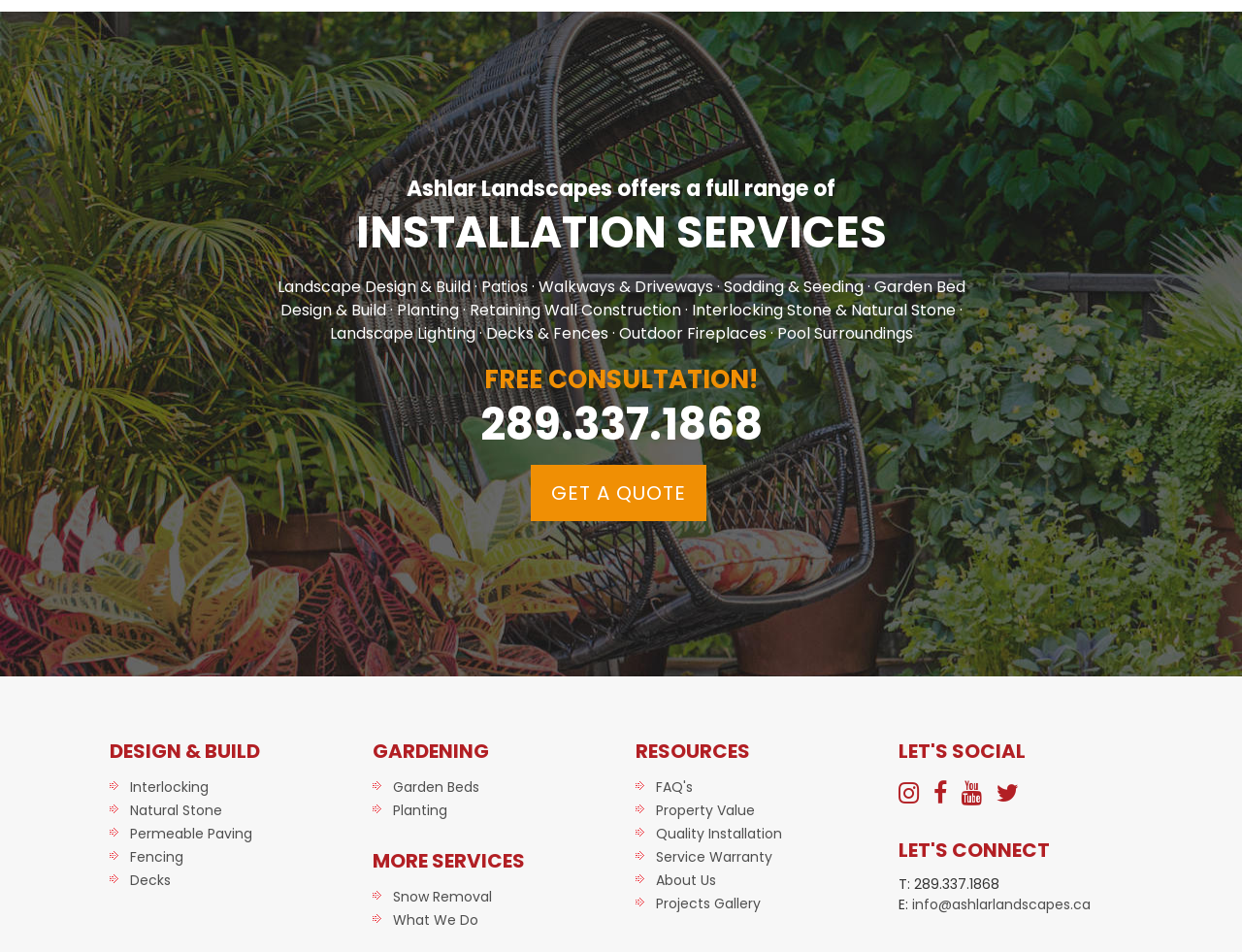What is the email address for contacting Ashlar Landscapes?
Please utilize the information in the image to give a detailed response to the question.

The email address for contacting Ashlar Landscapes is info@ashlarlandscapes.ca, which is mentioned in the LET'S CONNECT section of the webpage.